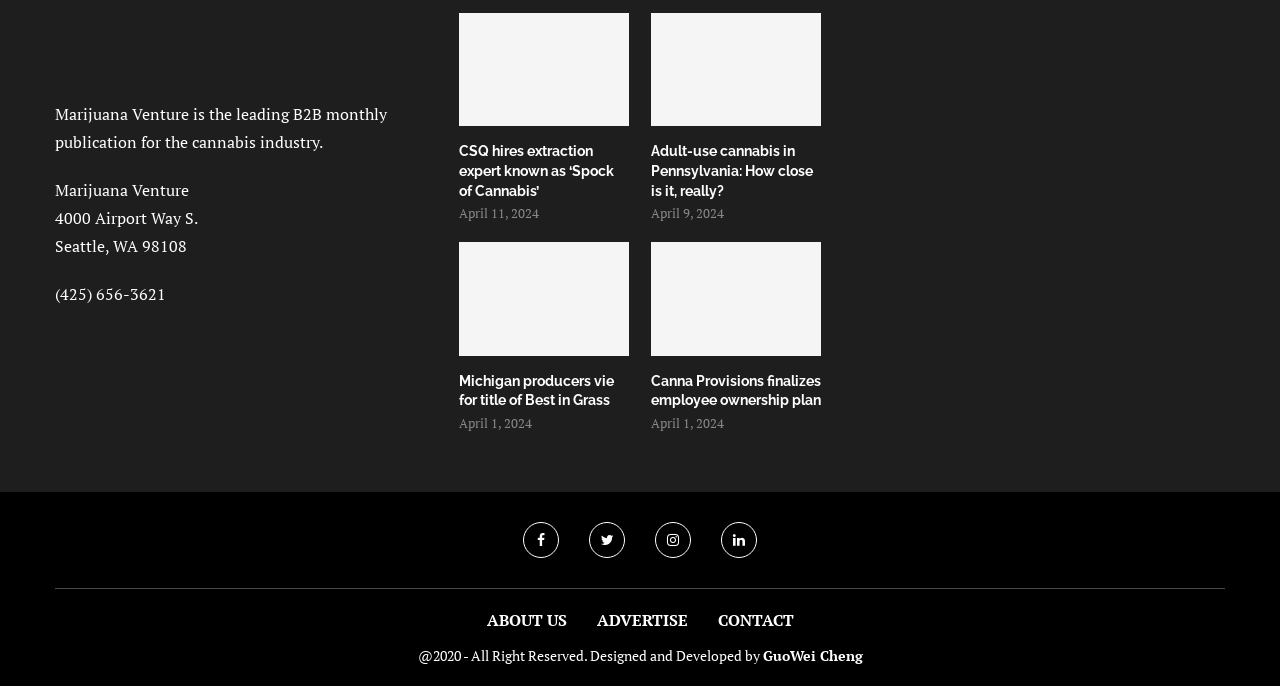Refer to the image and answer the question with as much detail as possible: How many news articles are listed on the page?

I counted the number of link elements with headings and corresponding times, which are typically indicative of news articles. I found four such pairs, suggesting that there are four news articles listed on the page.